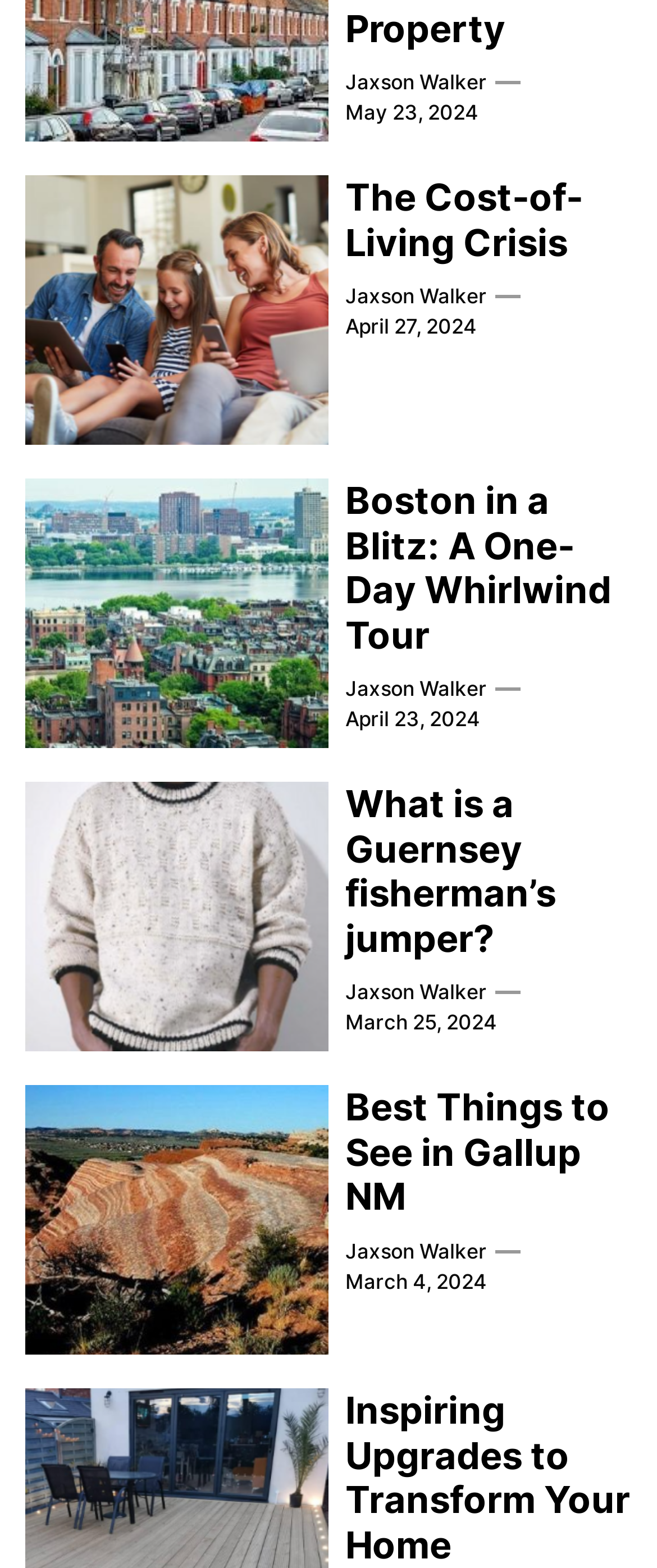Answer this question in one word or a short phrase: Who is the author of the article 'The Cost-of-Living Crisis'?

Jaxson Walker